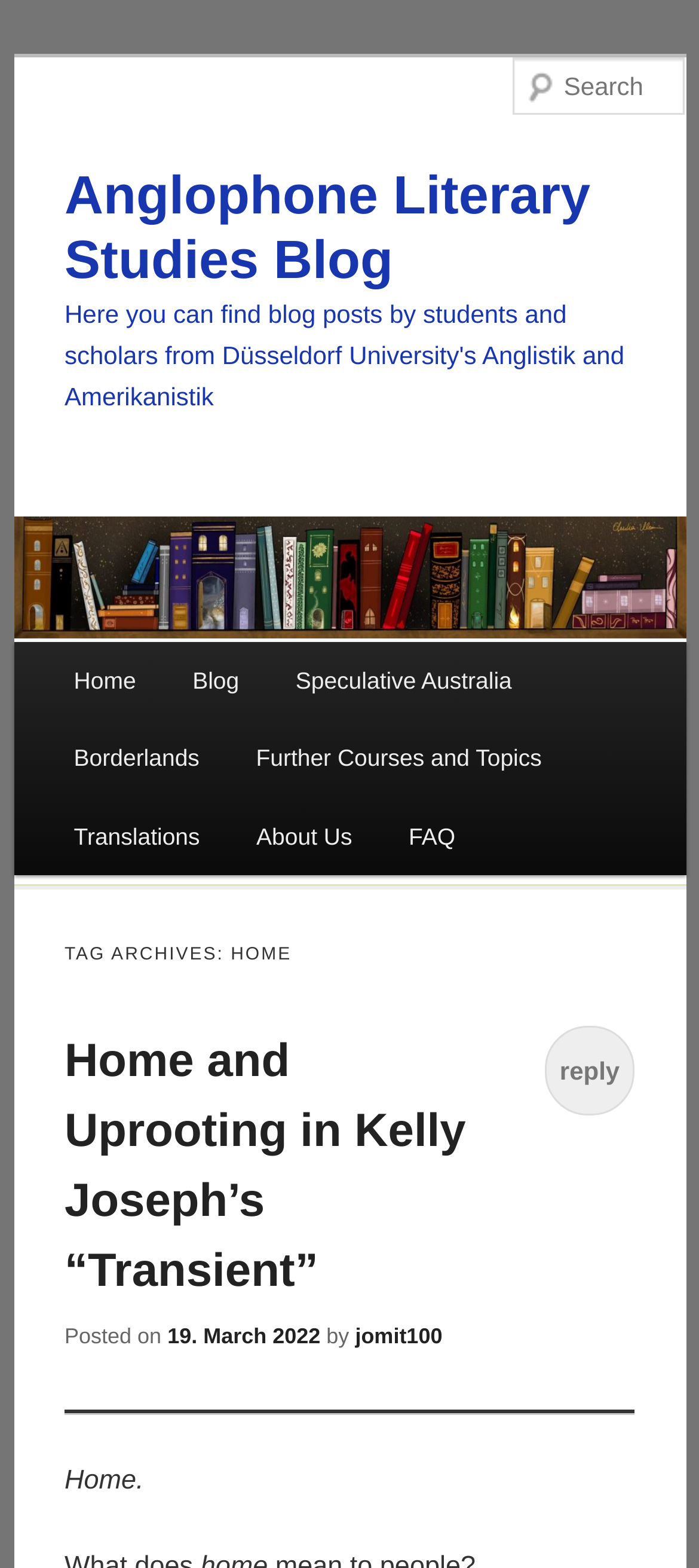What is the name of the blog?
Please provide an in-depth and detailed response to the question.

The name of the blog can be found in the heading element at the top of the page, which reads 'Anglophone Literary Studies Blog'.